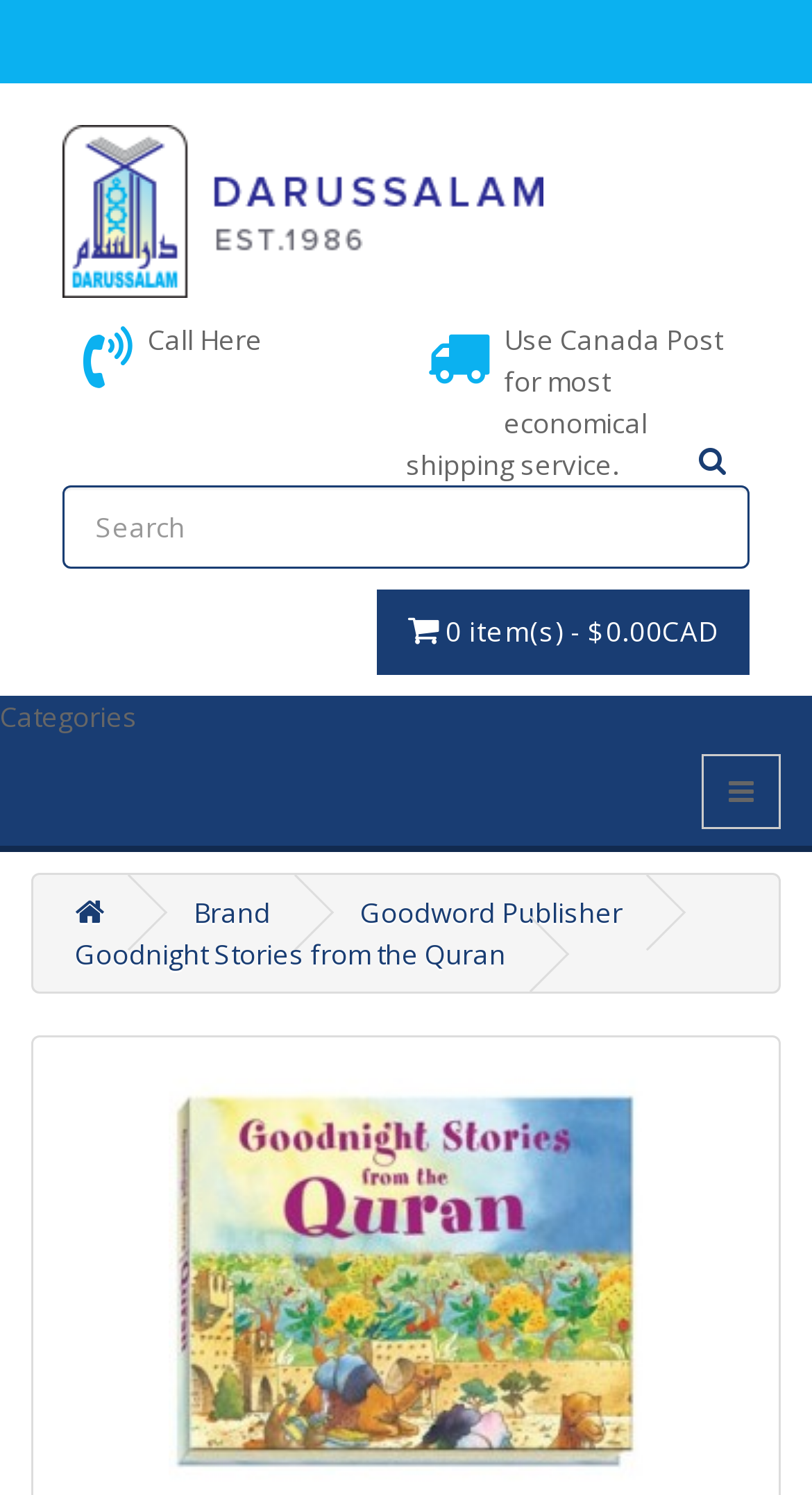Generate a comprehensive description of the contents of the webpage.

The webpage is about "Goodnight Stories from the Quran". At the top, there is a link to "DARUSSALAM CANADA STORE" accompanied by an image, taking up most of the top section. Below this, there are two short pieces of text: "Call Here" and "Use Canada Post for most economical shipping service." 

On the left side, there is a search box with a button featuring a magnifying glass icon. To the right of the search box, there is a link showing the number of items in the shopping cart and the total cost, which is currently zero. 

Further down, there is a section labeled "Categories". Below this, there is a button with a gear icon. On the left side, there are three links: a Facebook icon, "Brand", and "Goodword Publisher". Below these, there is another link to "Goodnight Stories from the Quran".